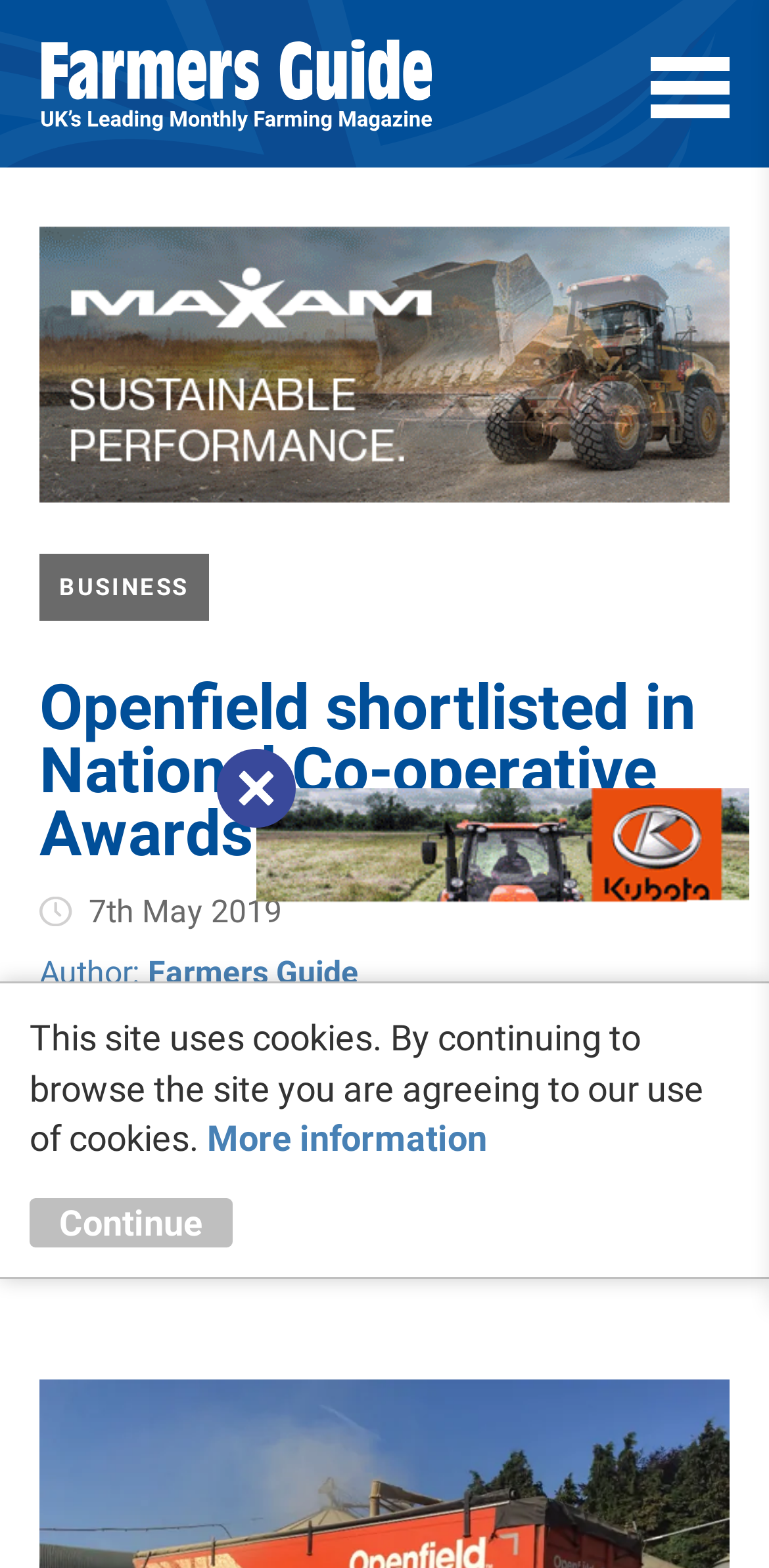Provide a short, one-word or phrase answer to the question below:
What is the author of the article?

Farmers Guide